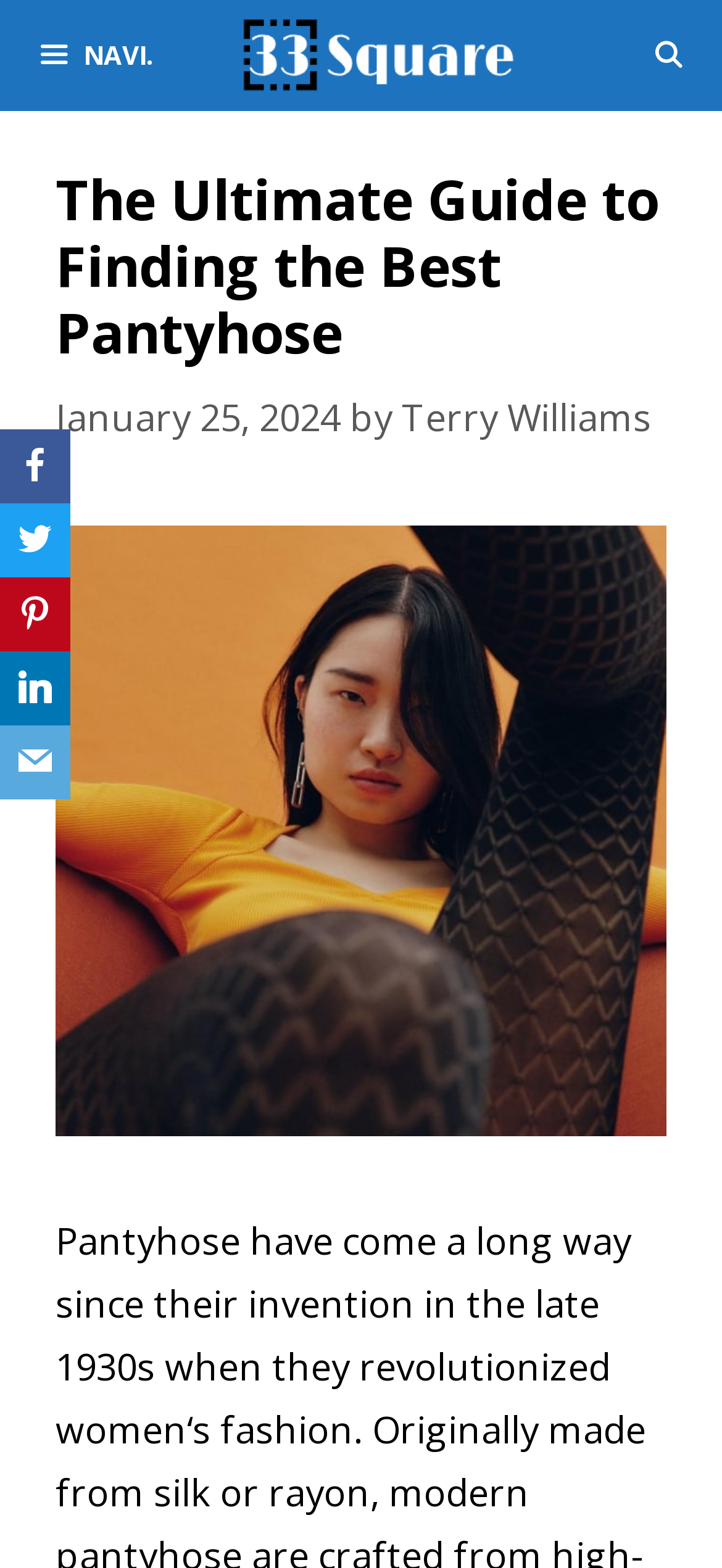Locate the bounding box coordinates of the area that needs to be clicked to fulfill the following instruction: "Navigate to the mobile menu". The coordinates should be in the format of four float numbers between 0 and 1, namely [left, top, right, bottom].

[0.0, 0.0, 0.264, 0.071]